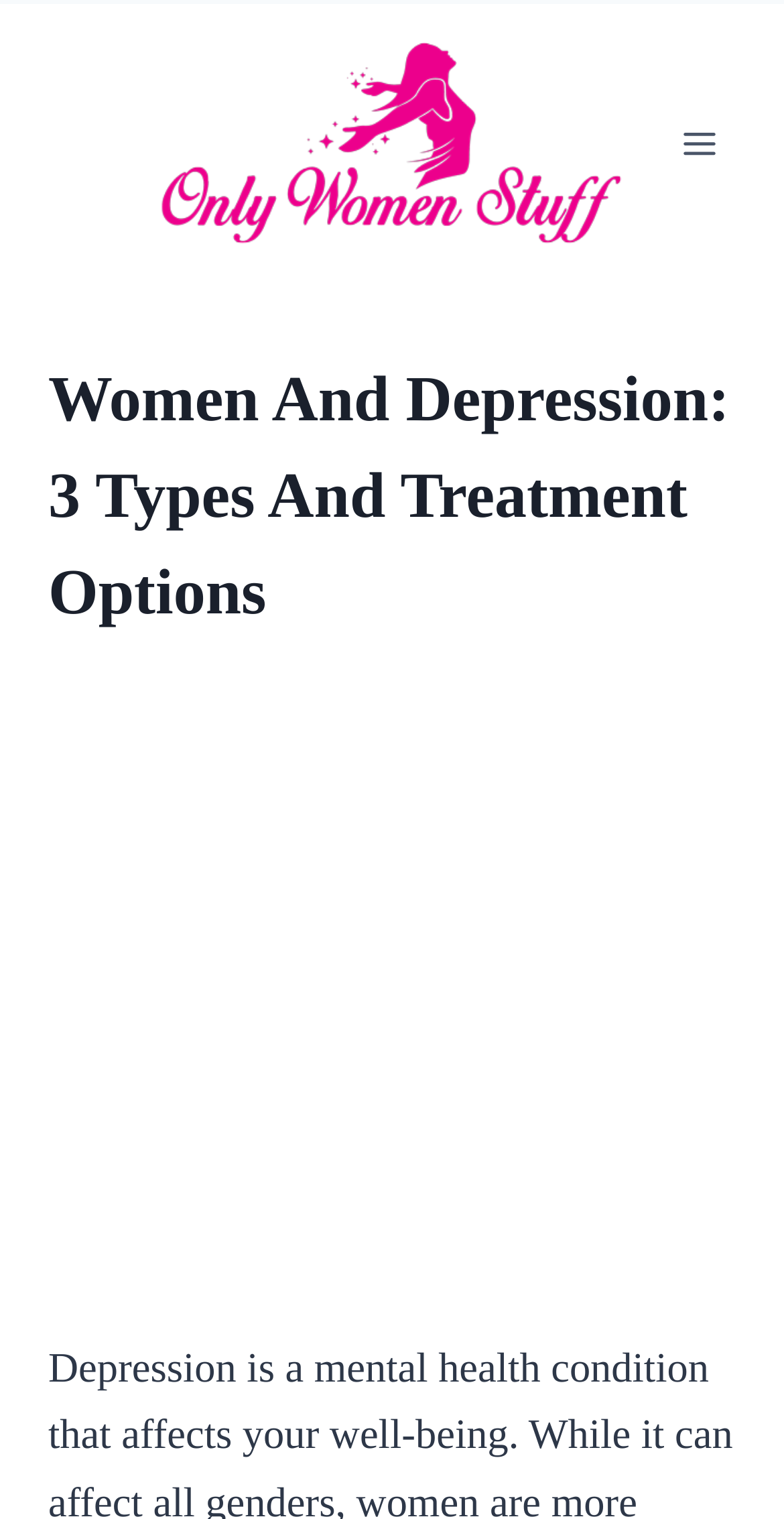What is the purpose of the button on the top right corner?
Relying on the image, give a concise answer in one word or a brief phrase.

Open menu